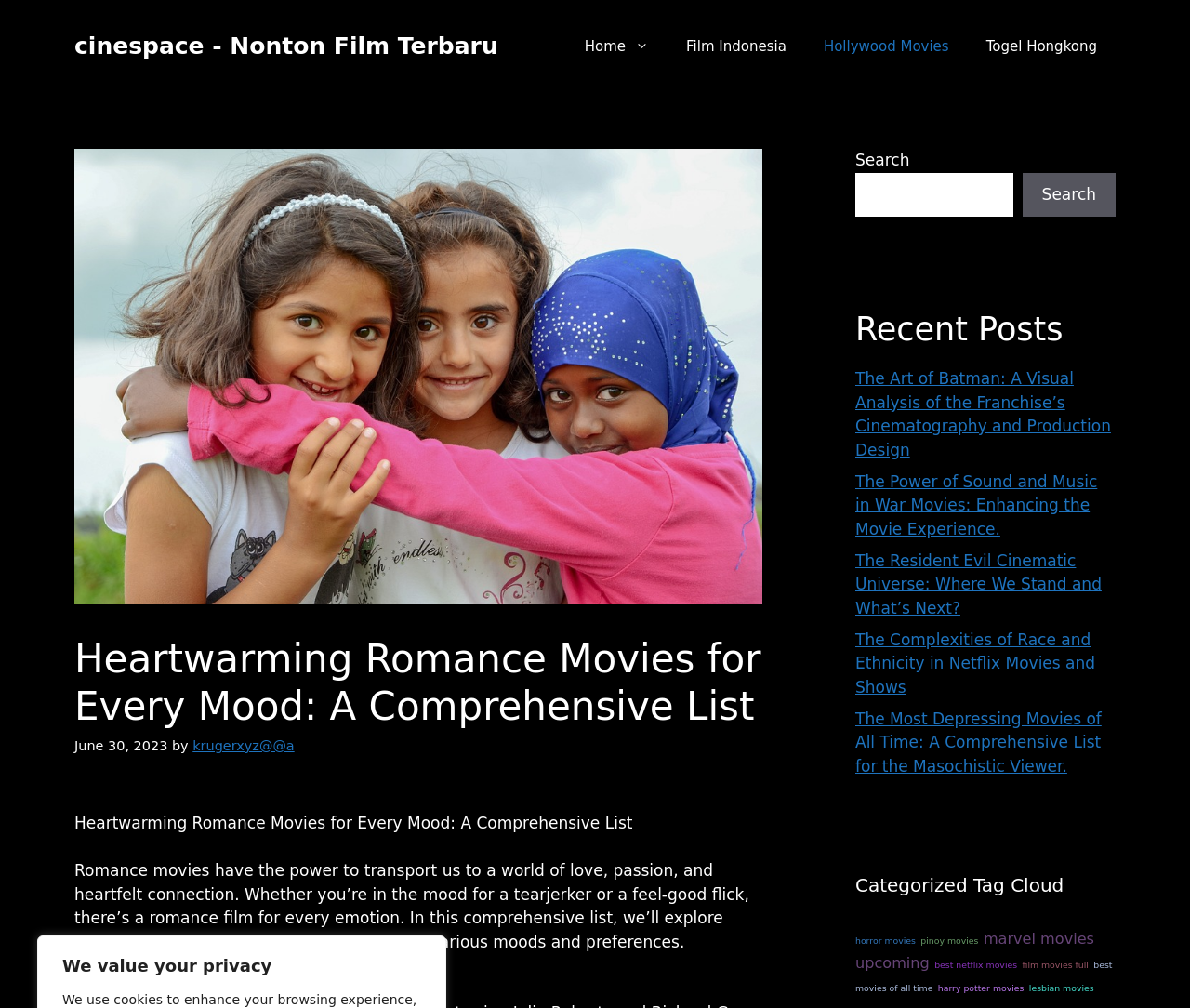Determine the bounding box coordinates of the area to click in order to meet this instruction: "Go to Home page".

[0.476, 0.018, 0.561, 0.074]